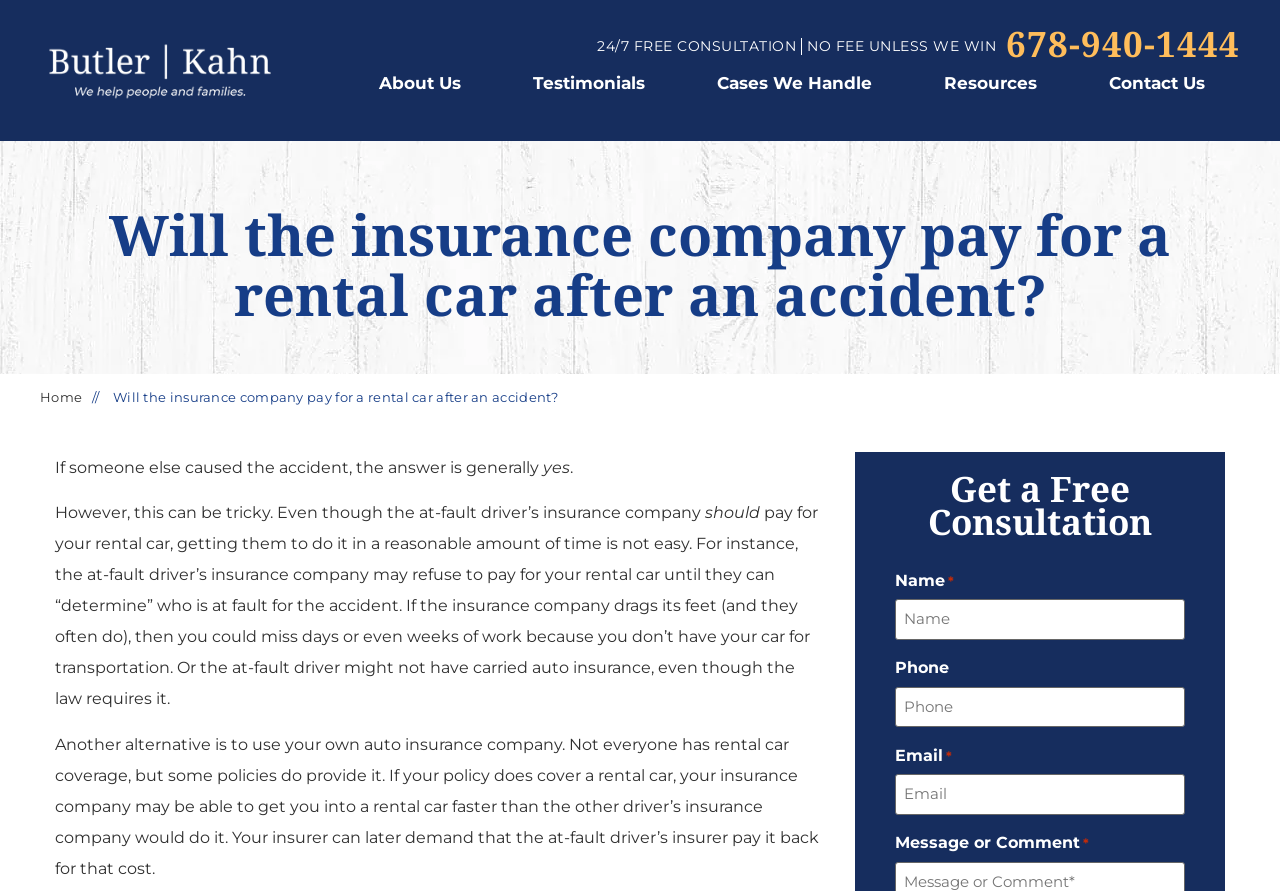What is the phone number to contact?
Please analyze the image and answer the question with as much detail as possible.

I found the phone number by looking at the top-right corner of the webpage, where it says '678-940-1444' in a link format.